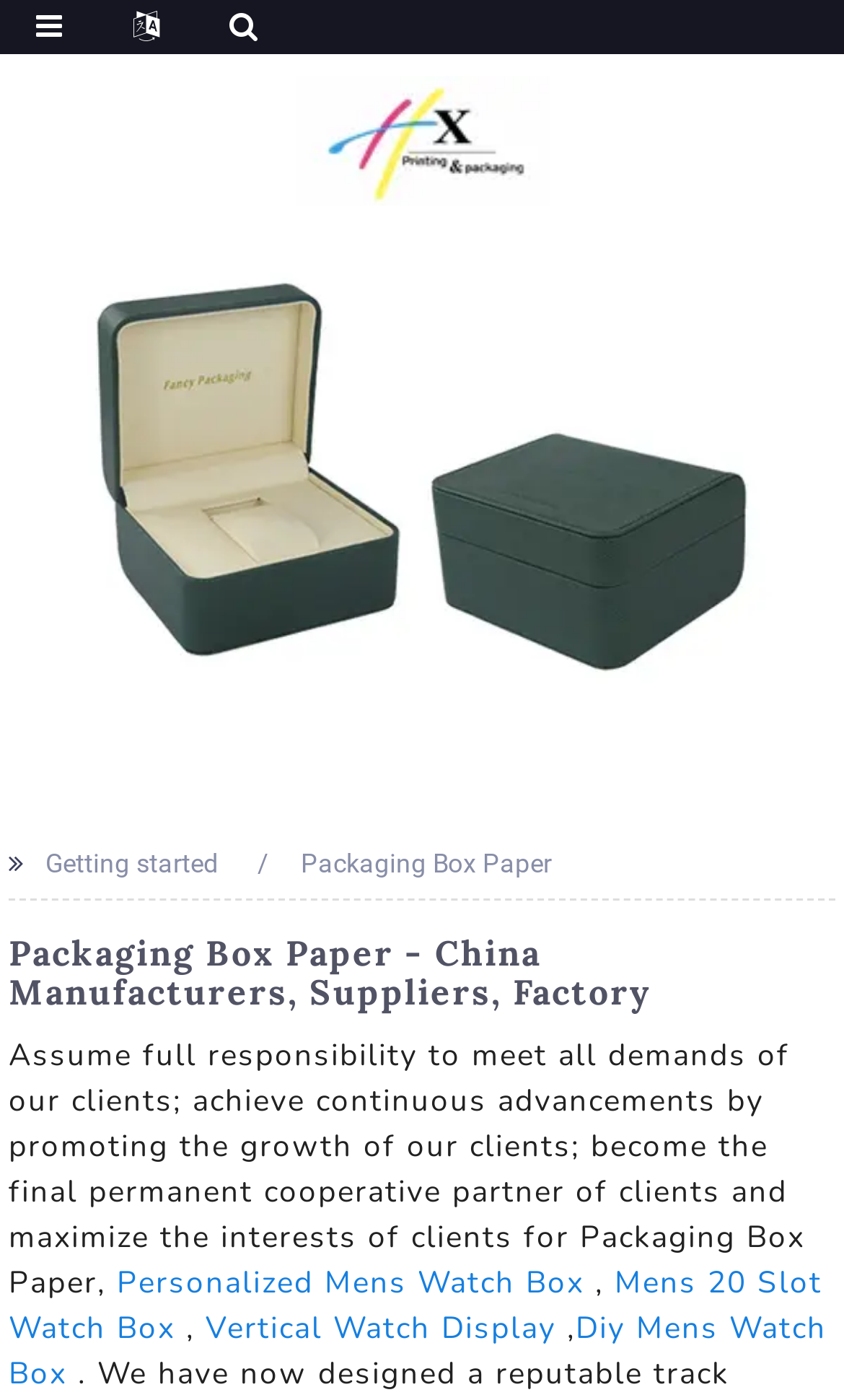Identify the bounding box coordinates of the region that should be clicked to execute the following instruction: "Open Facebook page".

None